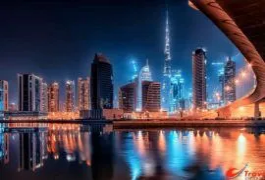Explain the image with as much detail as possible.

The image captures a stunning night view of Dubai's skyline, showcasing the city's iconic modern architecture illuminated against the night sky. Prominent among the buildings is the Burj Khalifa, the tallest structure in the world, standing majestically amidst a collection of other skyscrapers that reflect a vibrant array of lights in the water below. The scene evokes a sense of luxury and innovation, characteristic of Dubai, often referred to as one of the most famous and visited cities globally. This captivating urban landscape highlights the harmony between architectural grandeur and the serene waters, making it a perfect representation of Dubai's dynamic urban environment.